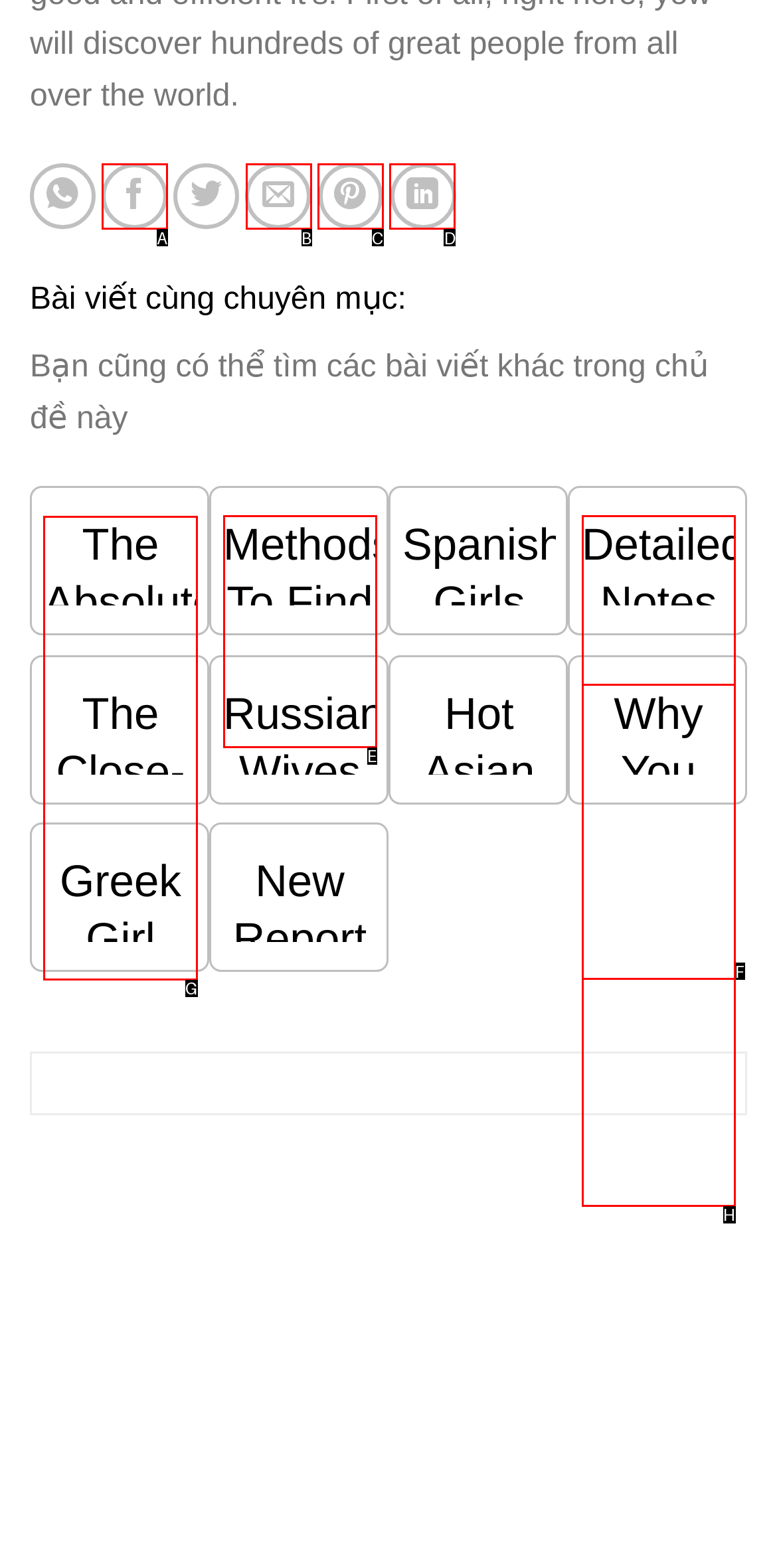Based on the choices marked in the screenshot, which letter represents the correct UI element to perform the task: Read article about Mexican Women?

G